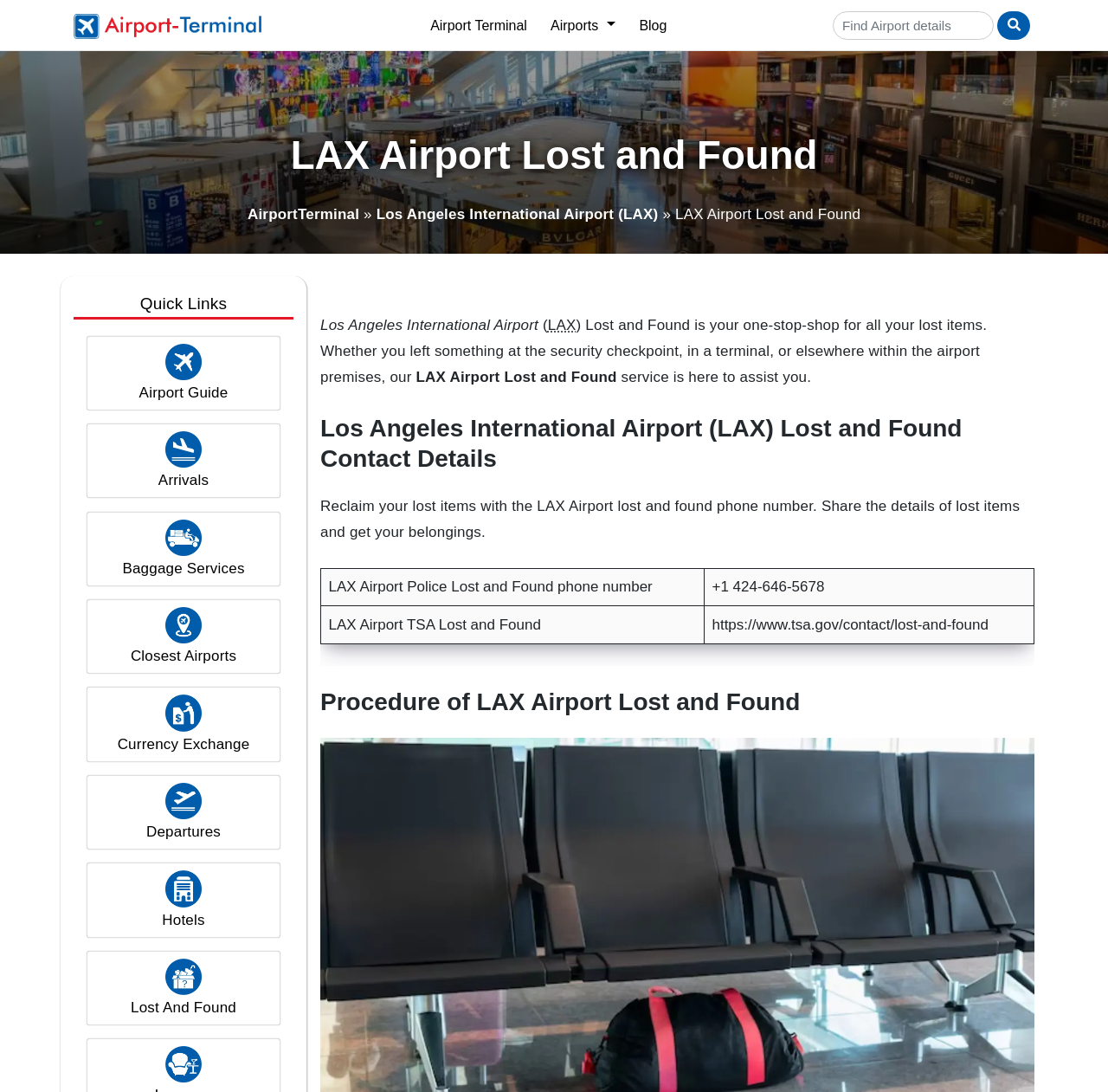Answer the question in one word or a short phrase:
What is the phone number of LAX Airport Police Lost and Found?

+1 424-646-5678